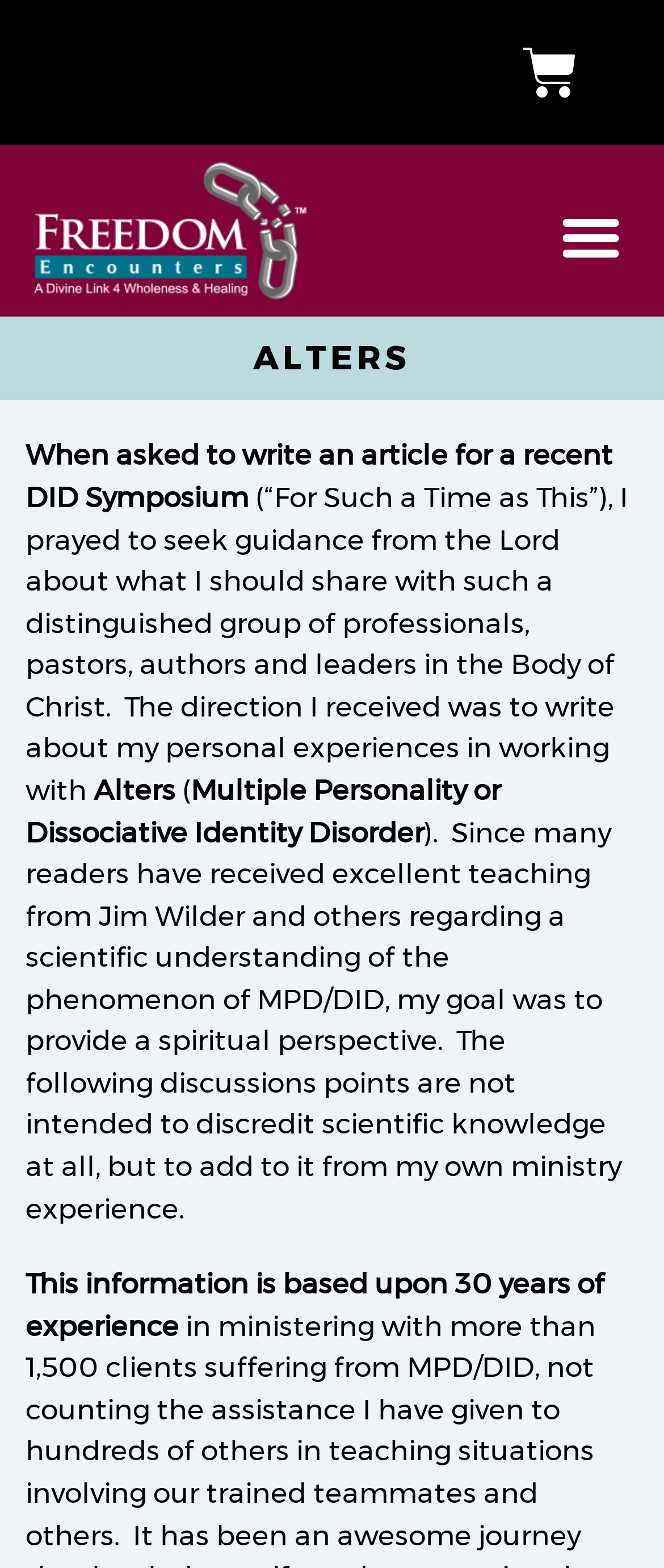How many types of personalities are mentioned? Please answer the question using a single word or phrase based on the image.

3